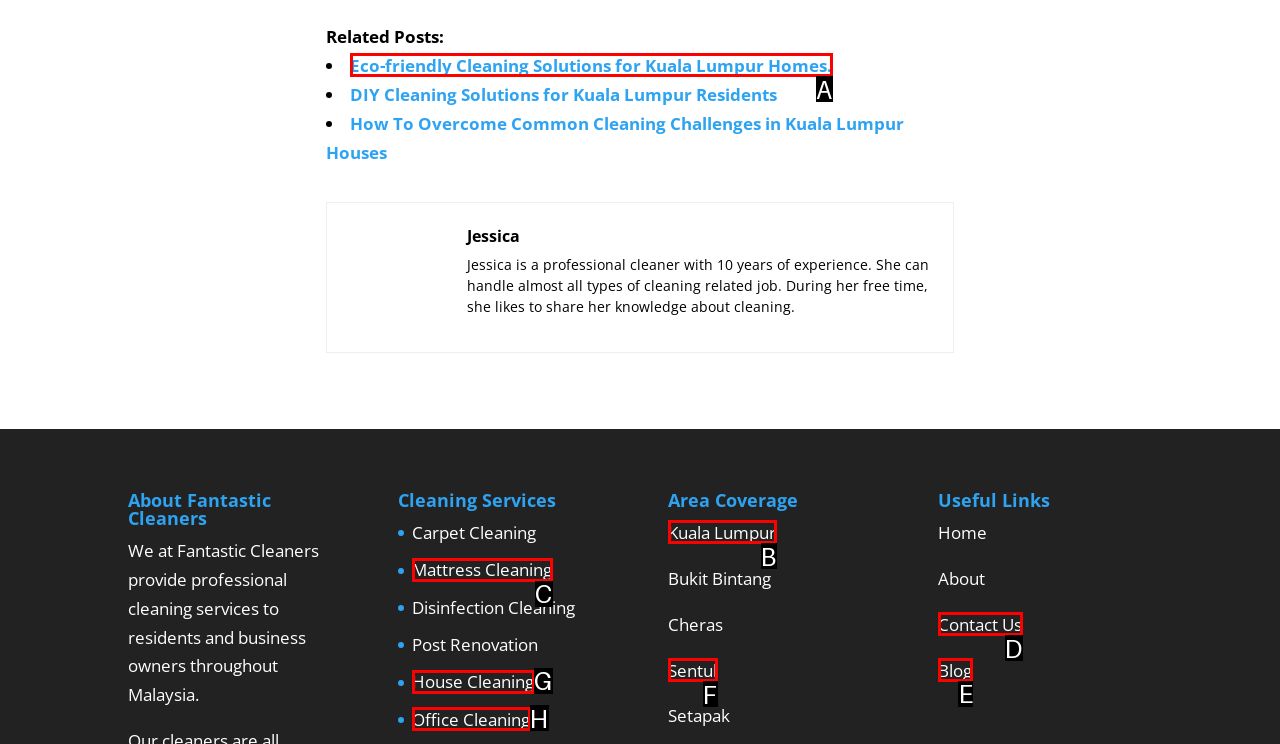Point out which HTML element you should click to fulfill the task: Read the blog.
Provide the option's letter from the given choices.

E